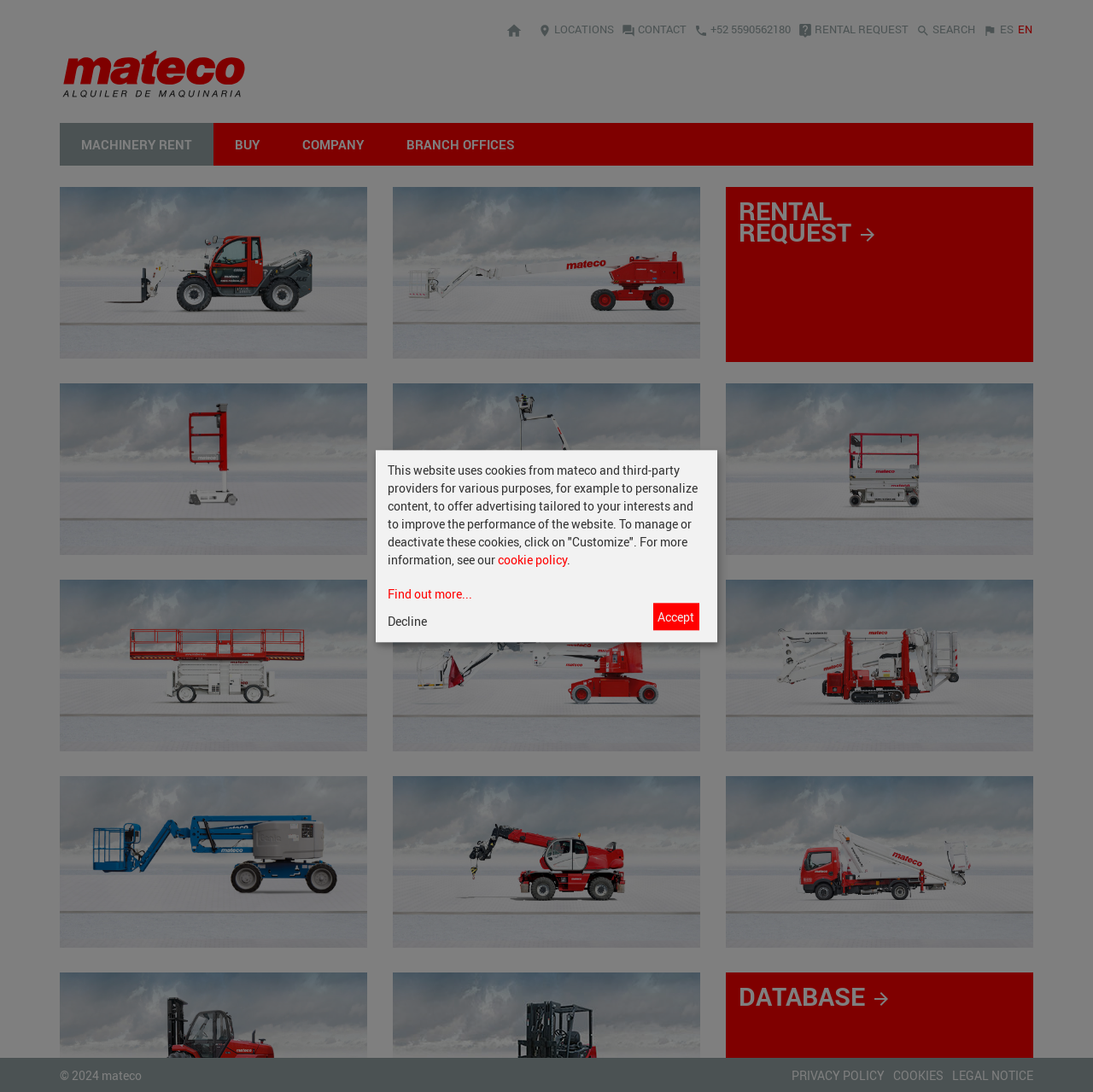Provide a thorough description of the webpage you see.

The webpage is about machinery rental in Mexico, specifically focusing on scissor platforms, articulated, telescopic, truck-mounted, and other types of machinery. 

At the top of the page, there is a navigation menu with links to "LOCATIONS", "CONTACT", "RENTAL REQUEST", "SEARCH", and language options "ES" and "EN". Below the navigation menu, there is a logo of "mateco" on the left side, and a menu with links to "MACHINERY RENT", "BUY", "COMPANY", and "BRANCH OFFICES" on the right side.

The main content of the page is divided into several sections, each showcasing a different type of machinery. The sections are arranged in a grid-like structure, with images of the machinery on the left and descriptive text on the right. 

The first section features "Telescopic Handlers" with an image and a heading "Up to 18.00 m". Below the heading, there is a brief description of the machinery, followed by links to "REQUEST" and "DATABASE". 

The second section showcases "Diesel Telescopic Lifts" with an image and a heading "Up to 57.00 m". Similarly, there is a brief description of the machinery, followed by links to "REQUEST" and "DATABASE". 

The third section features "Electric Single Person Platforms" with an image and a heading "Up to 9.57 m". Again, there is a brief description of the machinery, followed by links to "REQUEST" and "DATABASE". 

The fourth section showcases "Van Platforms" with an image and a heading "Up to 10.60 m". The description and links to "REQUEST" and "DATABASE" follow the same pattern as the previous sections. 

The fifth section features "Electric Scissor Lifts" with an image and a heading "Up to 14.00 m". The description and links to "REQUEST" and "DATABASE" are also present. 

The sixth section showcases "Diesel Scissor Lifts" with an image and a heading "Up to 15.00 m". The description and links to "REQUEST" and "DATABASE" follow the same pattern. 

The seventh section features "Electric Articulated Lifts" with an image and a heading "Up to 16.00 m". The description and links to "REQUEST" and "DATABASE" are also present. 

The eighth and final section showcases "Crawler platforms" with an image and a